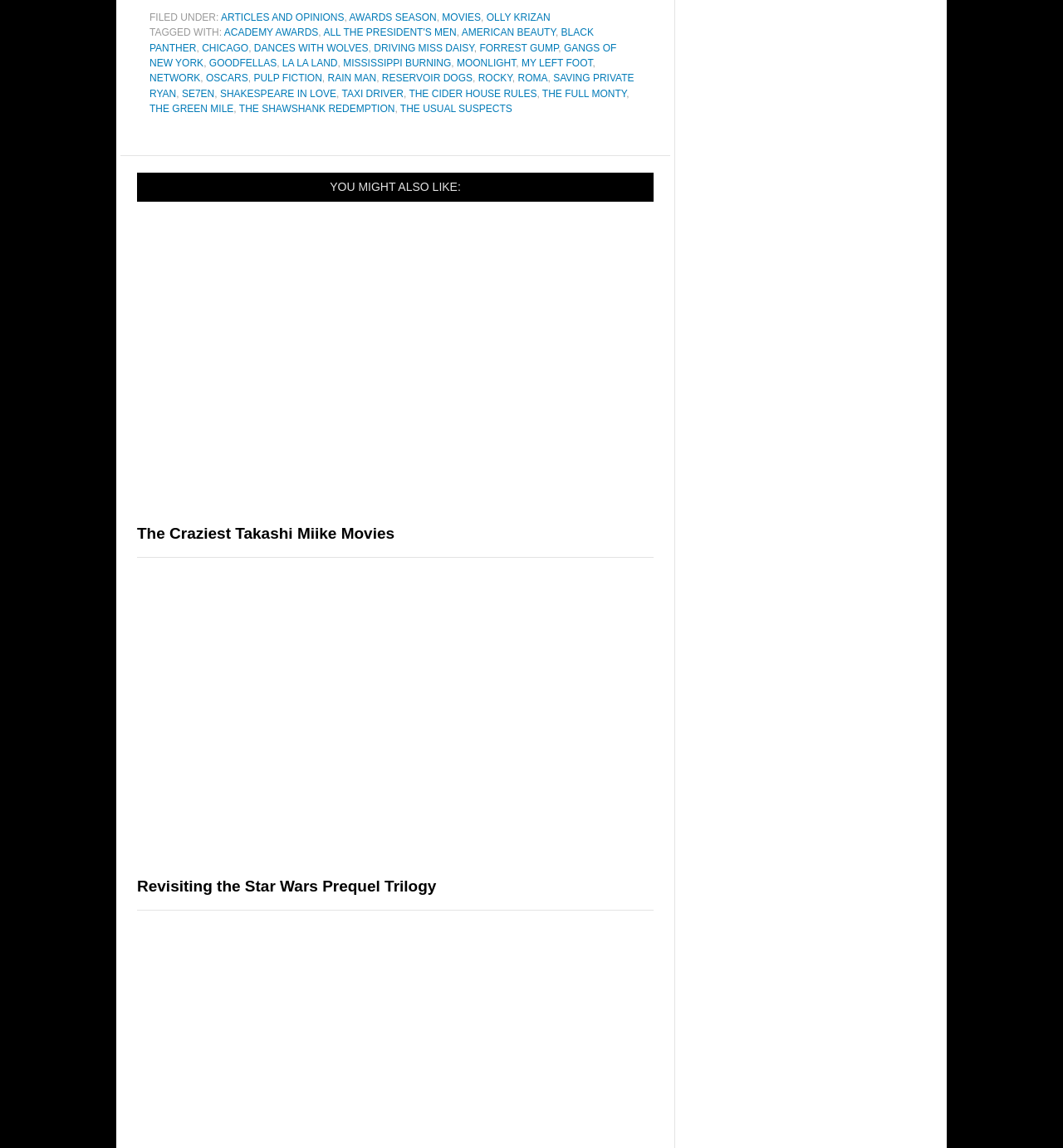Please provide a brief answer to the question using only one word or phrase: 
What is the first movie mentioned under 'TAGGED WITH:'?

ACADEMY AWARDS